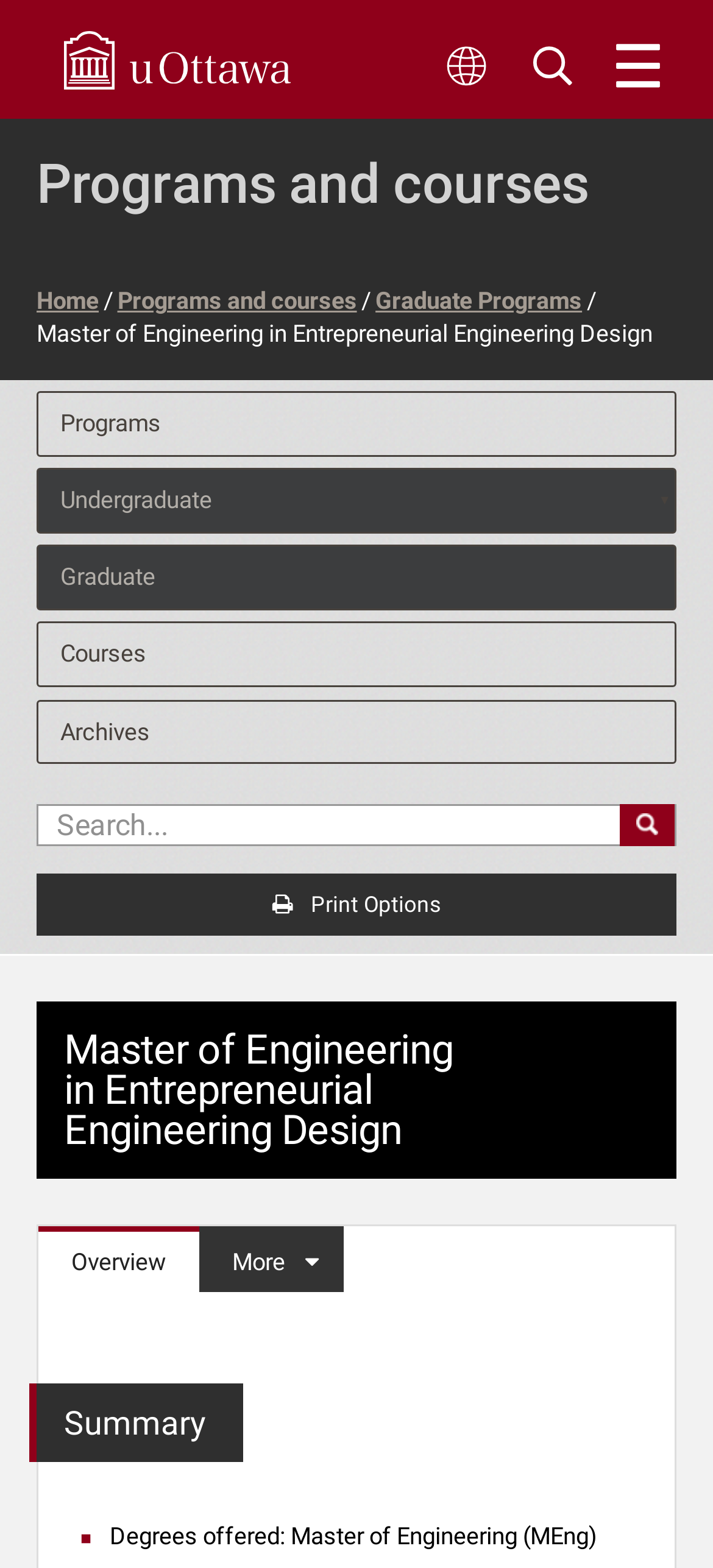Determine the bounding box coordinates for the area that needs to be clicked to fulfill this task: "Toggle navigation". The coordinates must be given as four float numbers between 0 and 1, i.e., [left, top, right, bottom].

[0.854, 0.02, 0.949, 0.063]